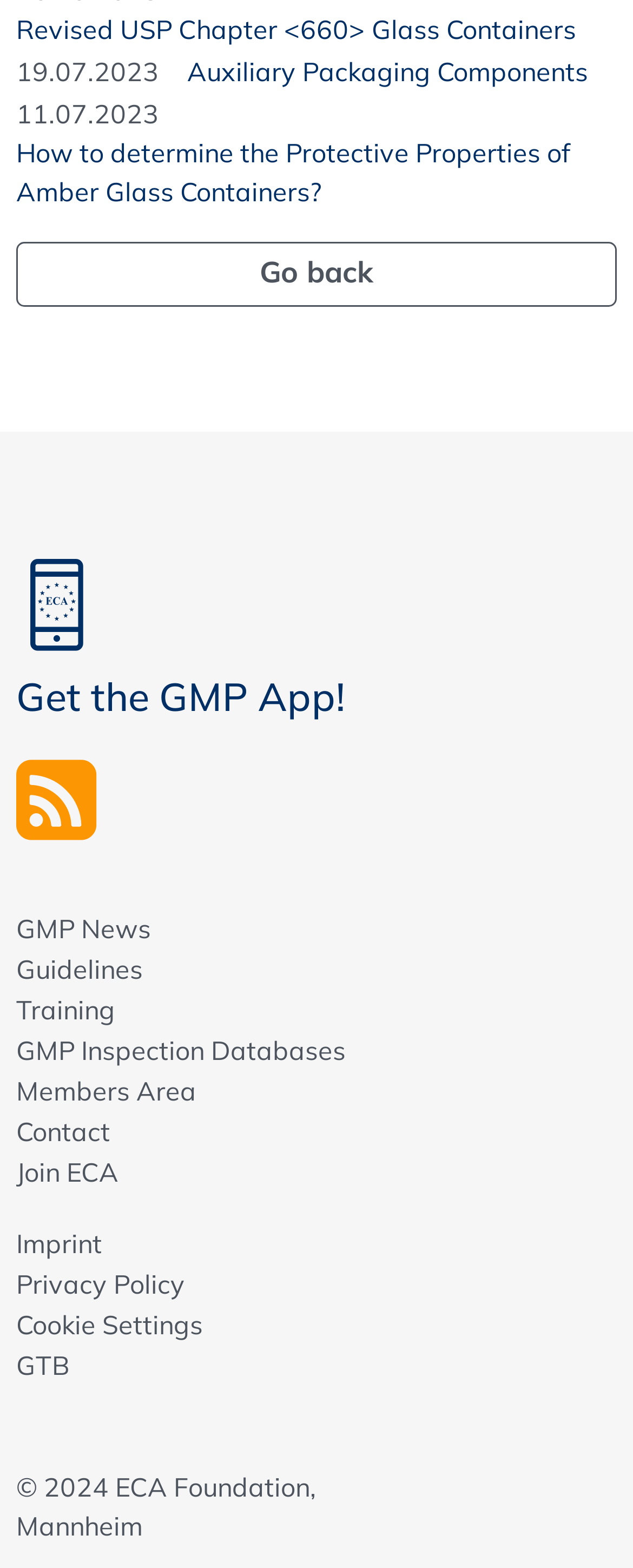What is the date of the Revised USP Chapter?
Use the information from the screenshot to give a comprehensive response to the question.

I found the answer by looking at the StaticText element with the content '19.07.2023' which is located near the link 'Revised USP Chapter <660> Glass Containers'.